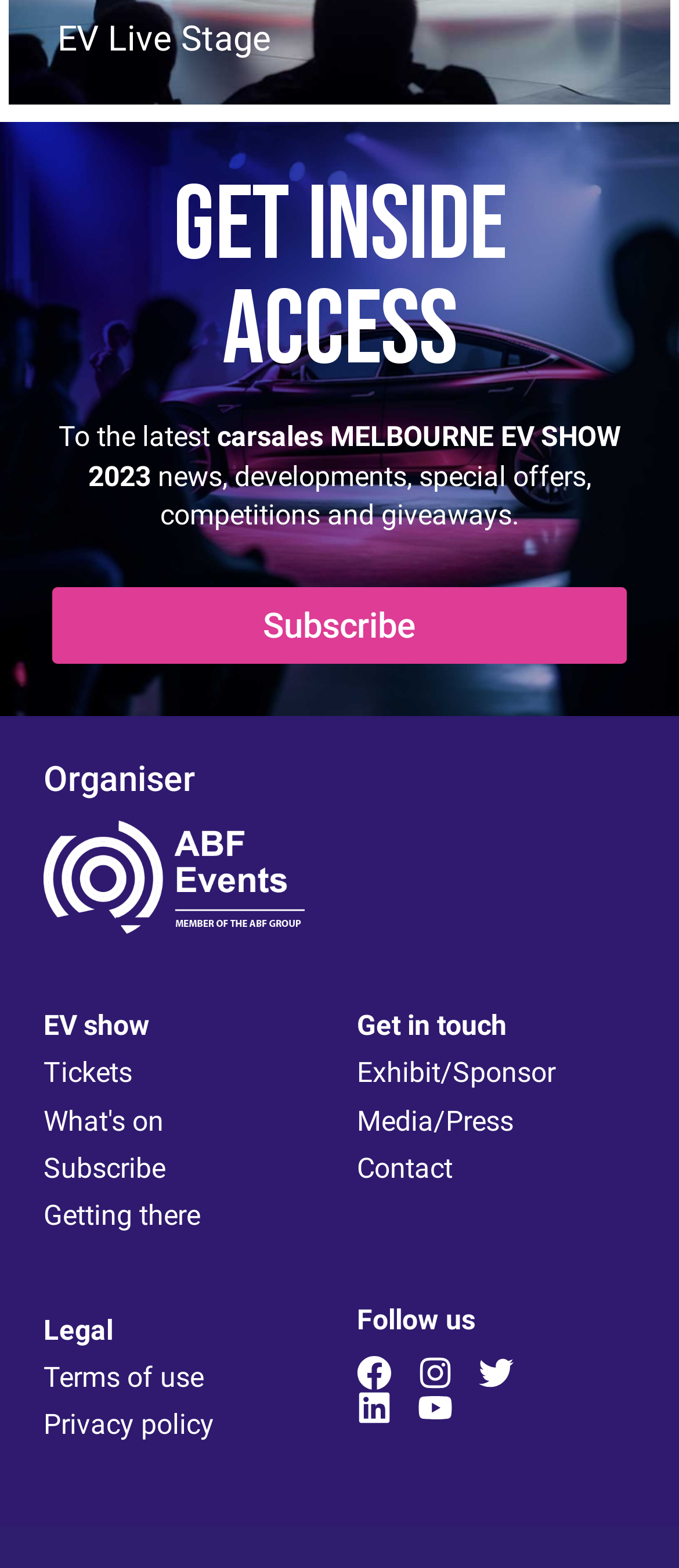Locate the bounding box coordinates of the element that should be clicked to execute the following instruction: "Get tickets for the EV show".

[0.064, 0.669, 0.474, 0.699]